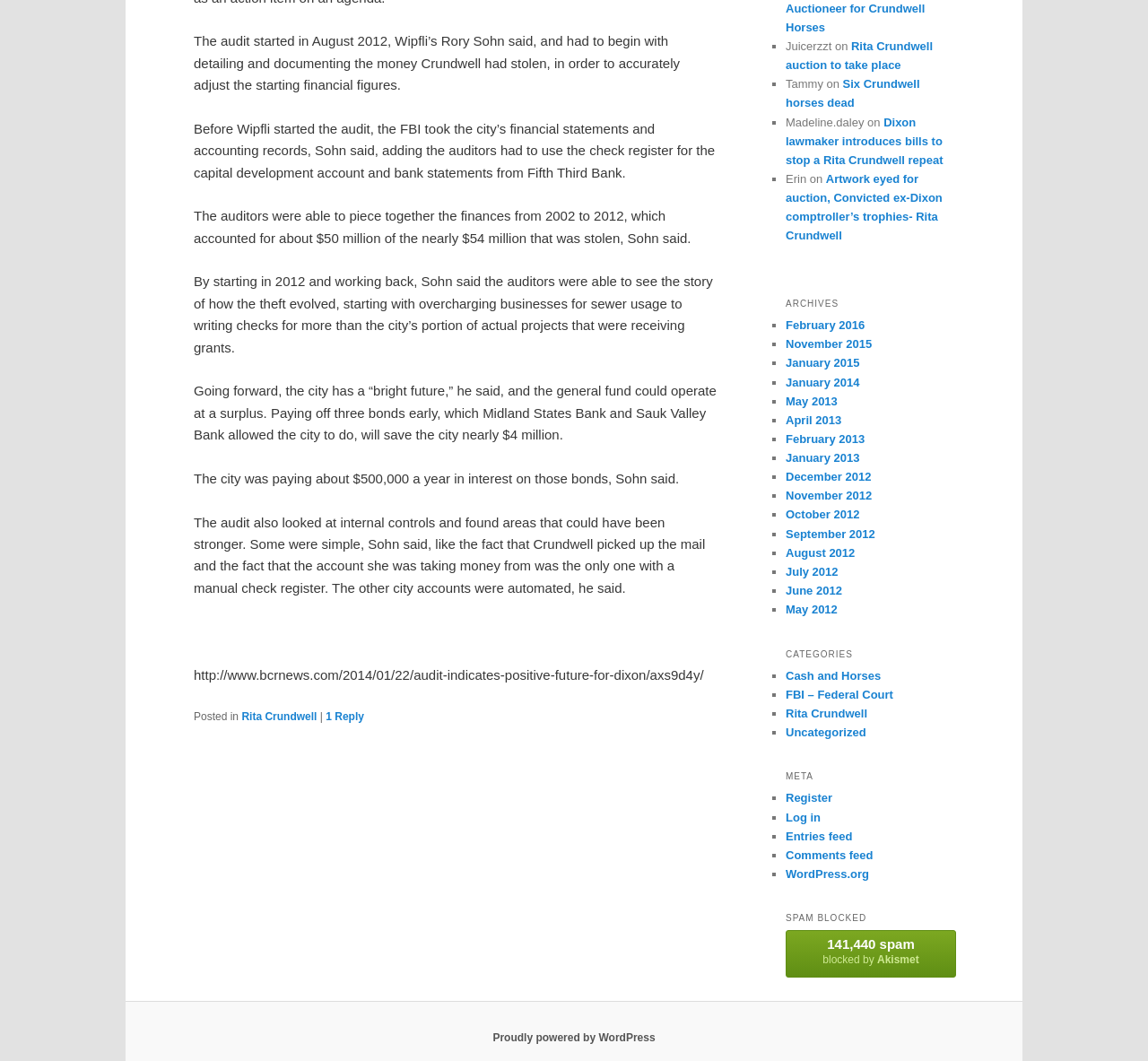Locate the bounding box coordinates of the element you need to click to accomplish the task described by this instruction: "Click on the link 'Dixon lawmaker introduces bills to stop a Rita Crundwell repeat'".

[0.684, 0.109, 0.822, 0.157]